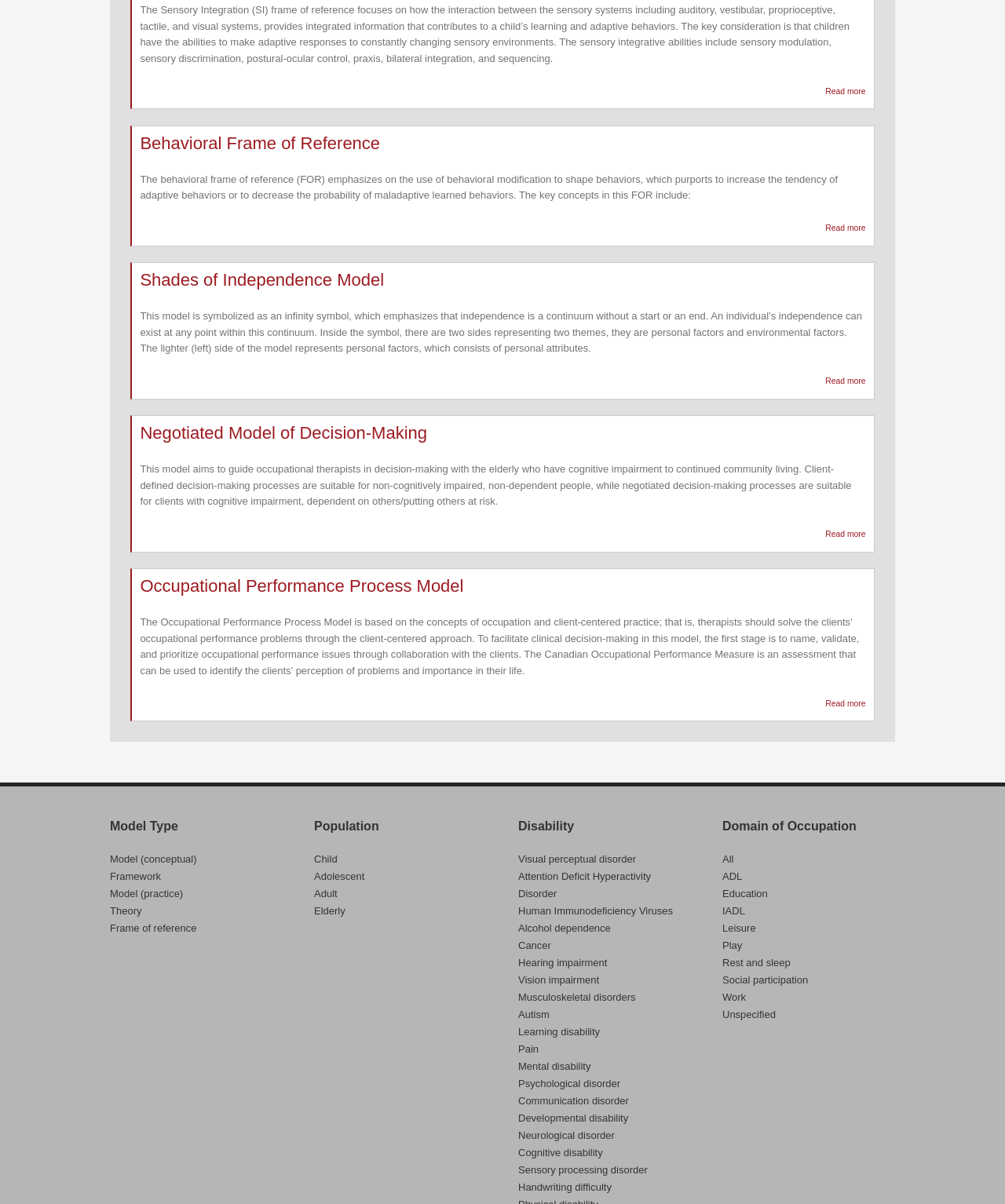What is the Shades of Independence Model symbolized as?
Please answer the question as detailed as possible based on the image.

The question is asking about the symbolization of the Shades of Independence Model. According to the StaticText element with ID 592, the Shades of Independence Model is symbolized as an infinity symbol, which emphasizes that independence is a continuum without a start or an end.